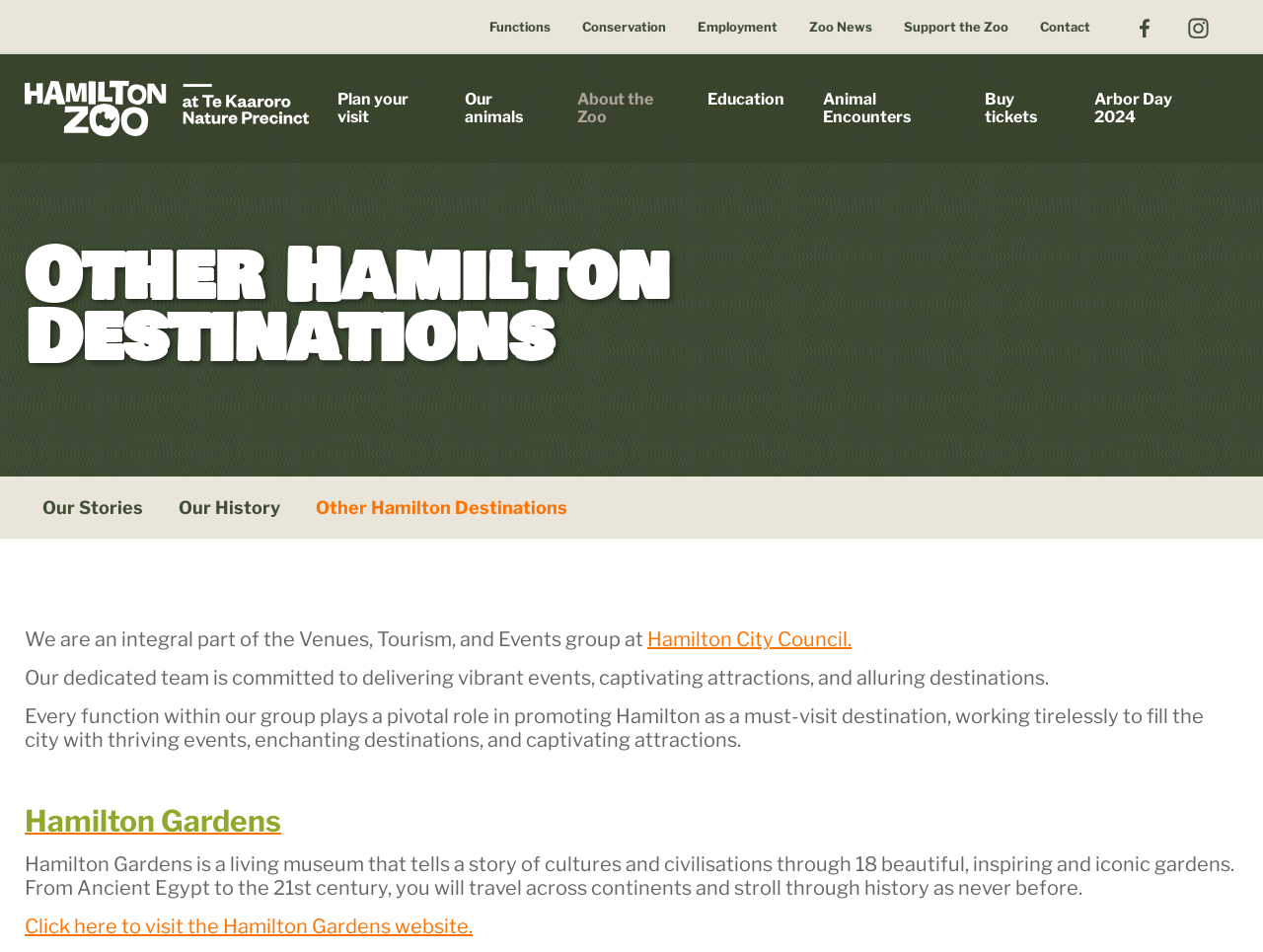Answer succinctly with a single word or phrase:
What is the name of the zoo?

Hamilton Zoo